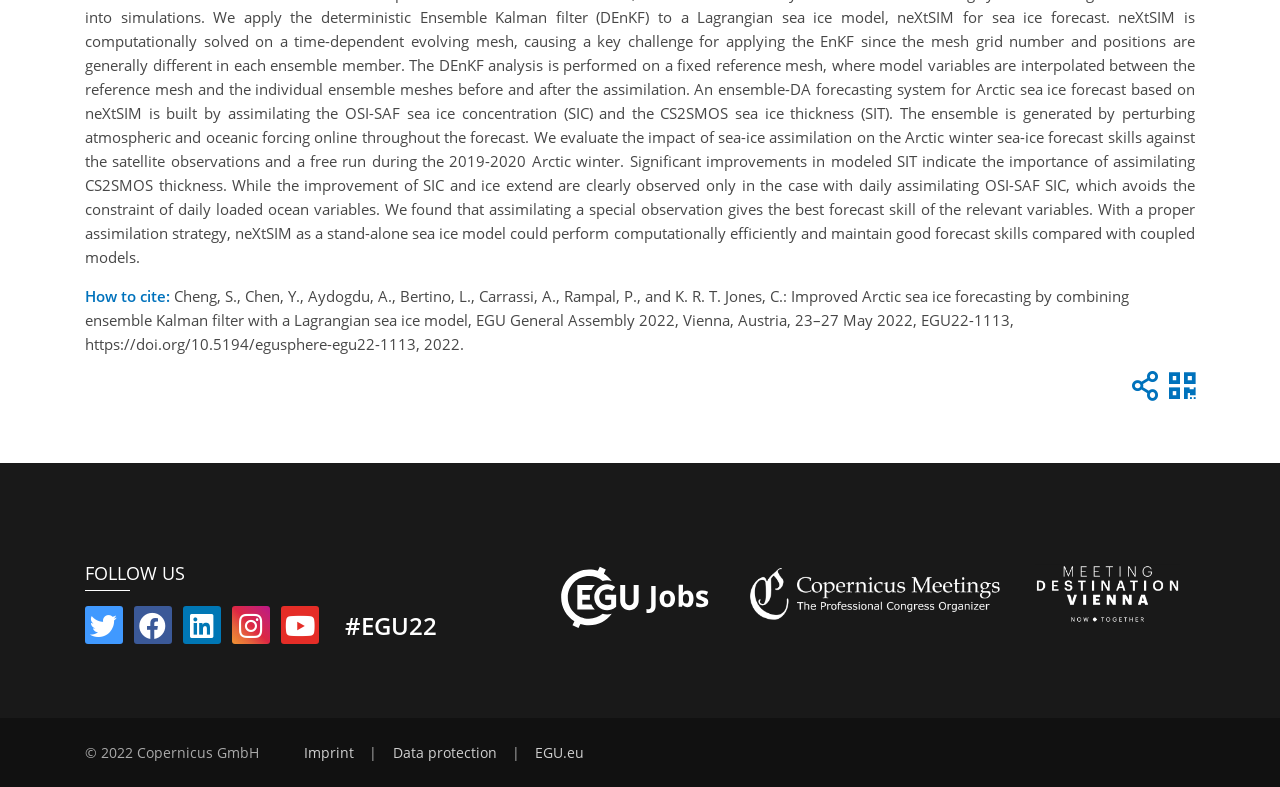From the webpage screenshot, predict the bounding box of the UI element that matches this description: "Data protection".

[0.307, 0.945, 0.388, 0.968]